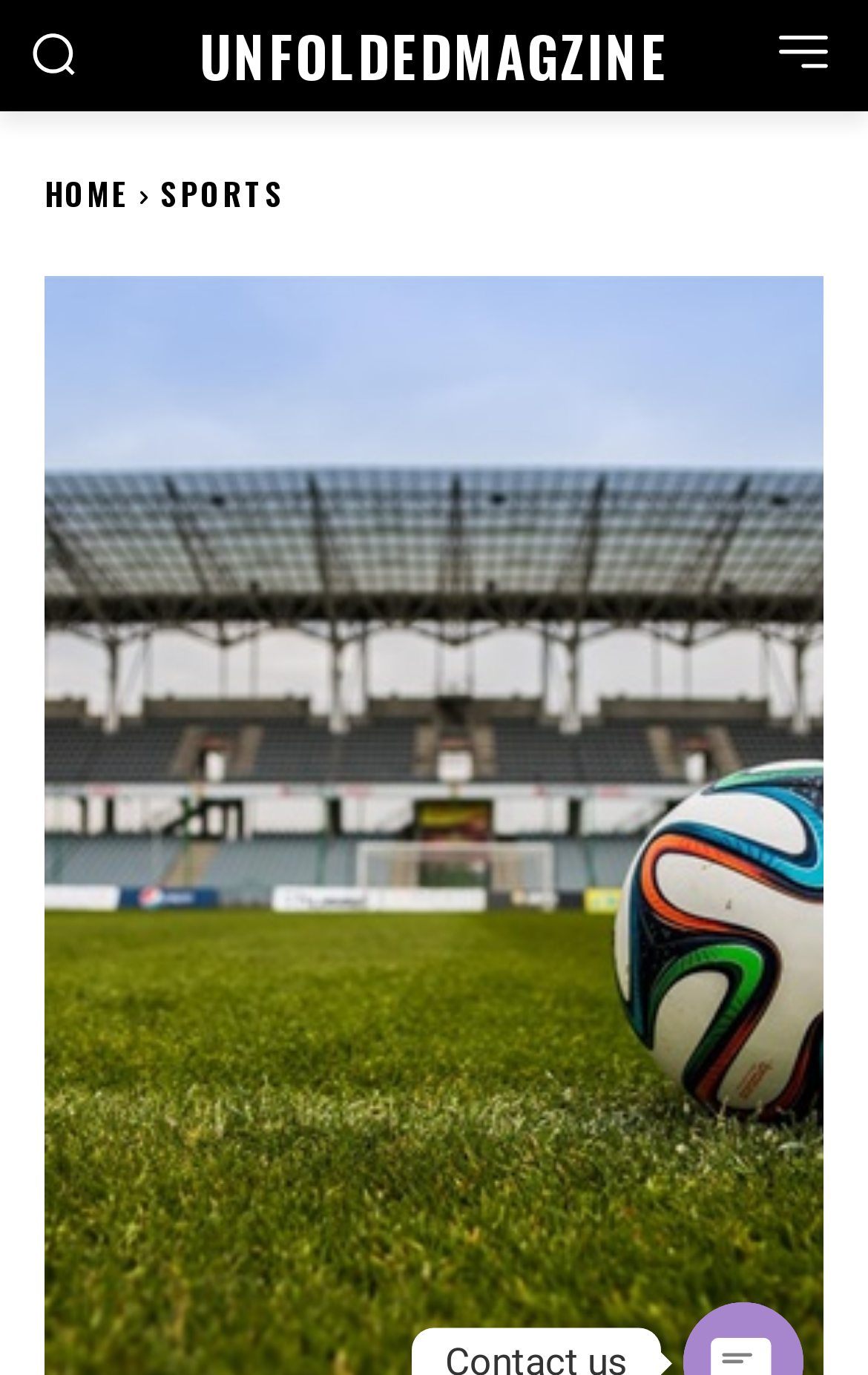Answer briefly with one word or phrase:
How many main menu items are there?

2